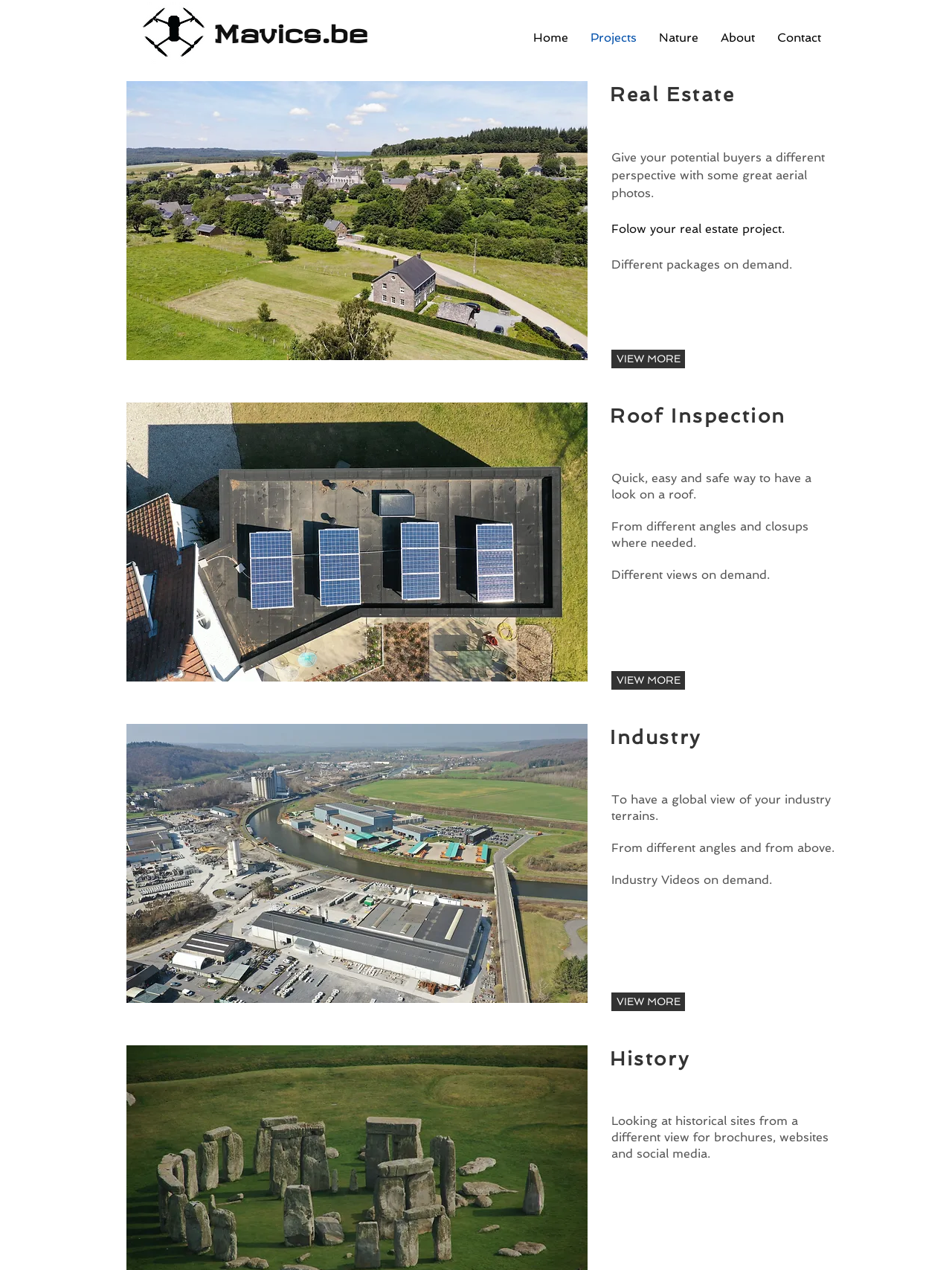Explain the webpage's layout and main content in detail.

The webpage is about Mavics, a company that provides aerial photography and videography services. At the top left, there is a small image of a drone, and next to it, the company name "Mavics.be" is displayed as a heading. 

Below the company name, there is a navigation menu with links to different sections of the website, including "Home", "Projects", "Nature", "About", and "Contact". 

The main content of the webpage is divided into four sections, each with a heading and a brief description. The first section is about "Real Estate", and it features an image of a building on the left and a description on the right, which explains how aerial photos can help real estate buyers. There are also three short paragraphs of text and a "VIEW MORE" link.

The second section is about "Roof Inspection", and it has a similar layout to the first section, with an image on the left and a description on the right. The description explains how aerial photography can be used for roof inspections.

The third section is about "Industry", and it features an image on the left and a description on the right, which explains how aerial photography can be used in industrial settings.

The fourth and final section is about "History", and it features a description on the right, which explains how aerial photography can be used to capture historical sites from a different perspective.

Throughout the webpage, there are several images of different sizes, and they are all related to aerial photography and videography. The overall layout is organized, with clear headings and concise text.